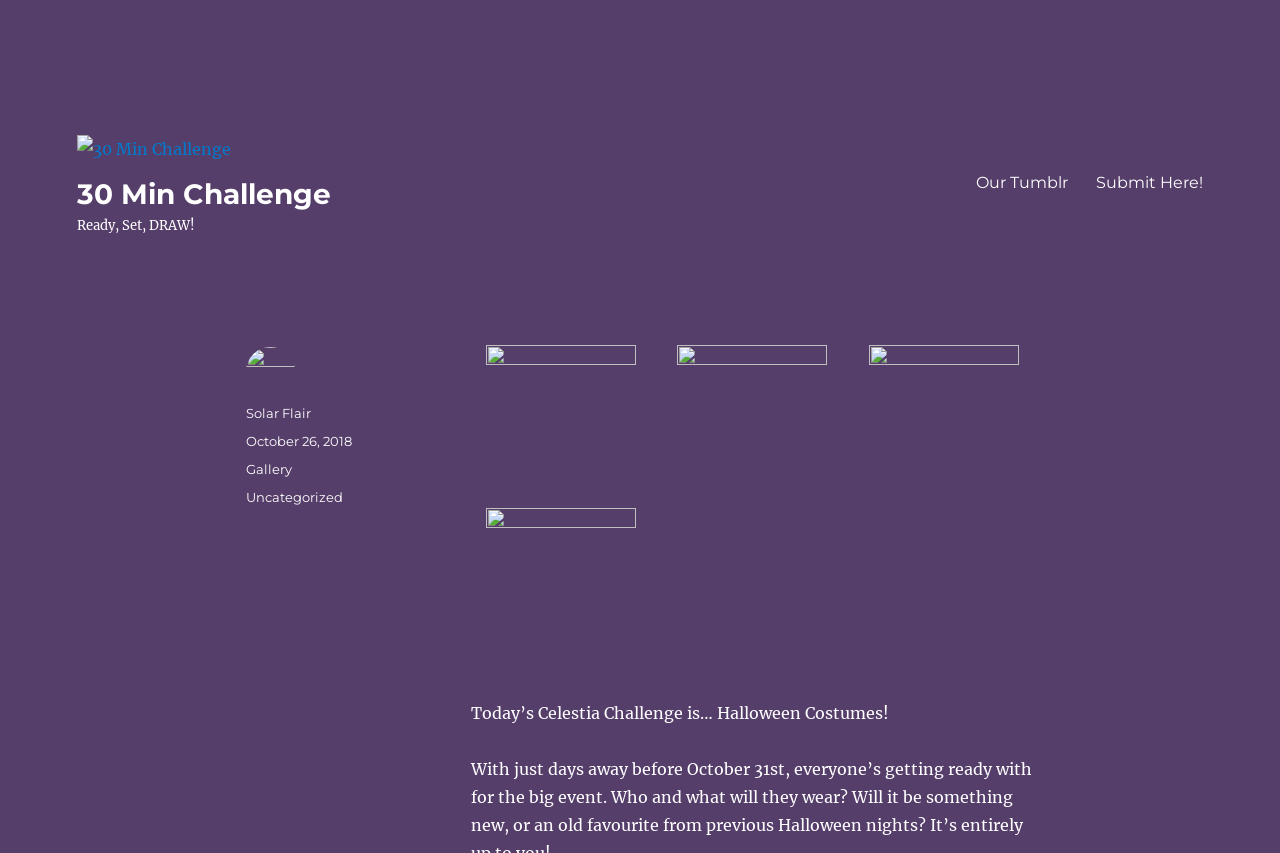Give a succinct answer to this question in a single word or phrase: 
What is the text on the top-left corner of the webpage?

30 Min Challenge